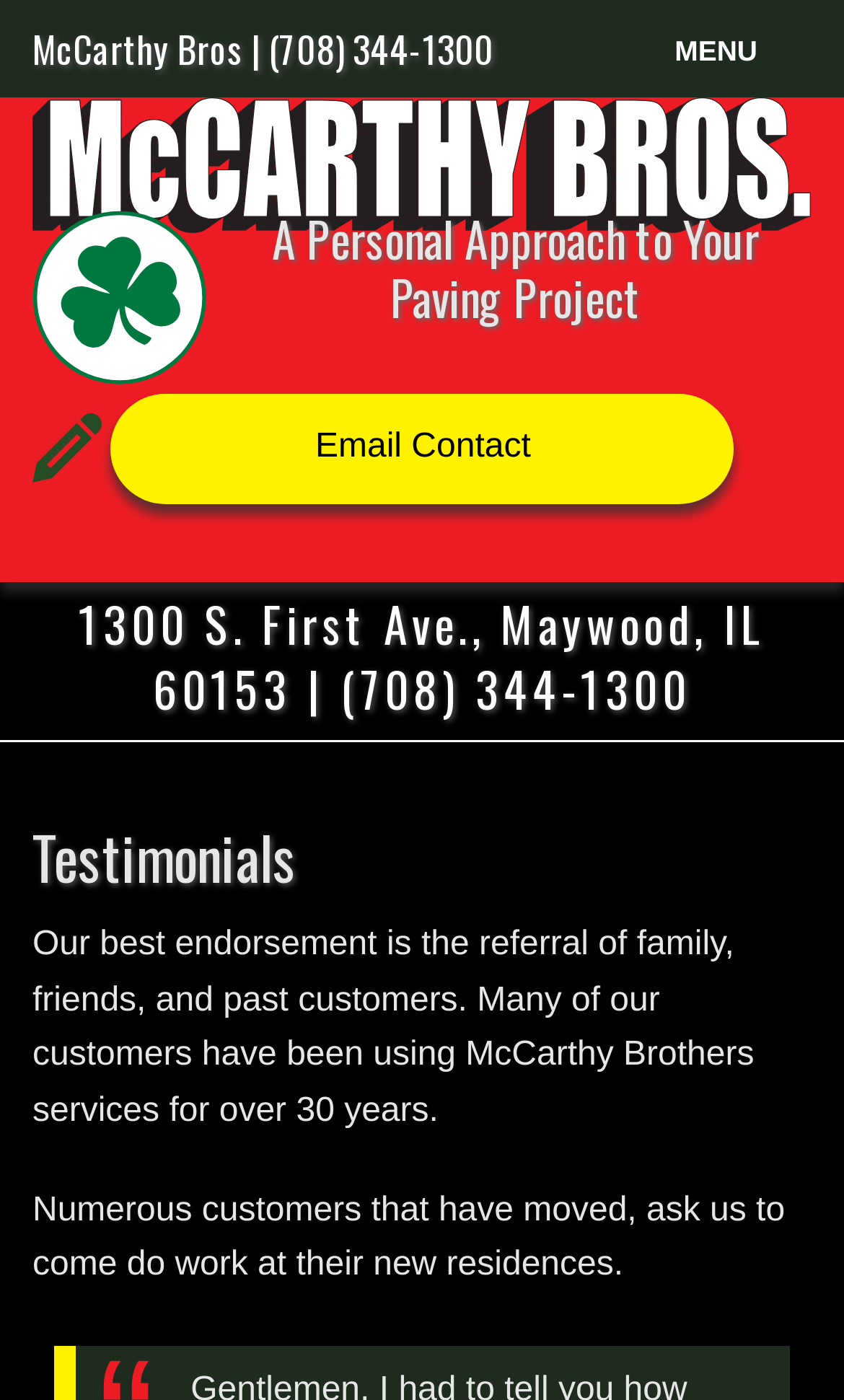Given the content of the image, can you provide a detailed answer to the question?
How long have some customers been using the company's services?

I found a StaticText element with the text 'Many of our customers have been using McCarthy Brothers services for over 30 years.' at coordinates [0.038, 0.662, 0.894, 0.807]. This text indicates that some customers have been using the company's services for over 30 years.